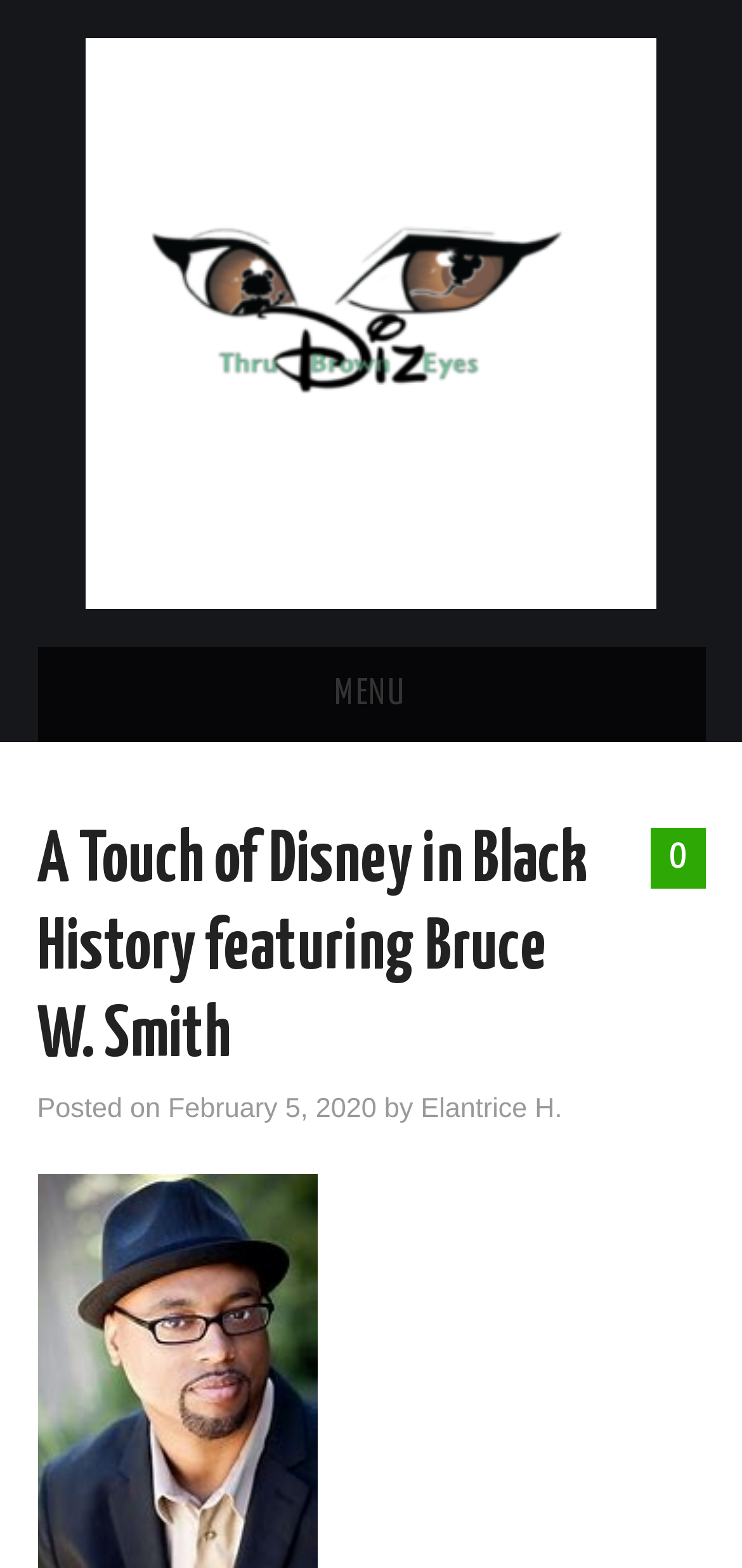What is the name of the website or blog?
Please utilize the information in the image to give a detailed response to the question.

By analyzing the webpage structure, I found that the website or blog name is mentioned at the top of the webpage, specifically as a link, which indicates that the website or blog is called 'Diz Thru Brown Eyes'.